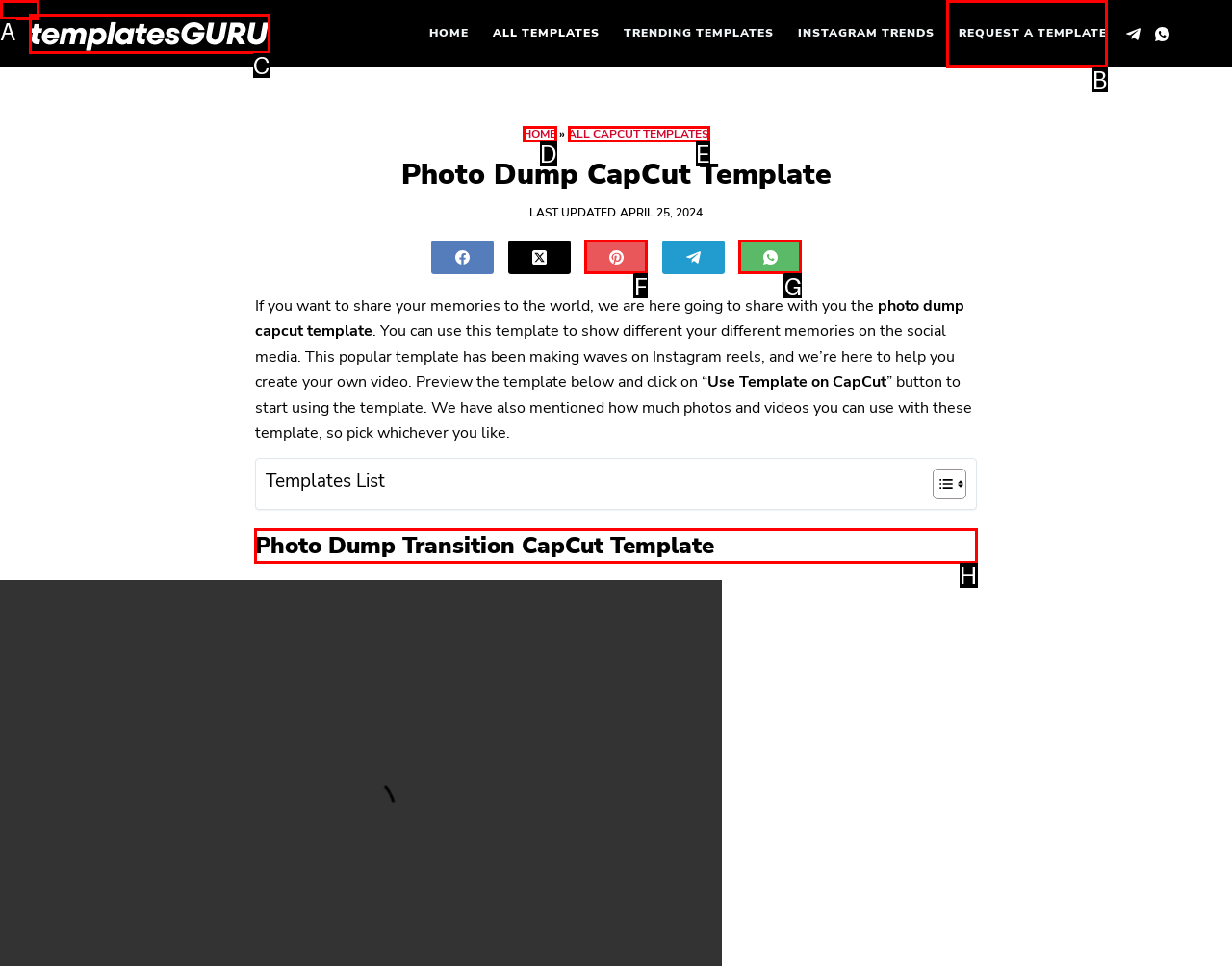Select the letter of the element you need to click to complete this task: Use the 'Photo Dump Transition CapCut Template'
Answer using the letter from the specified choices.

H